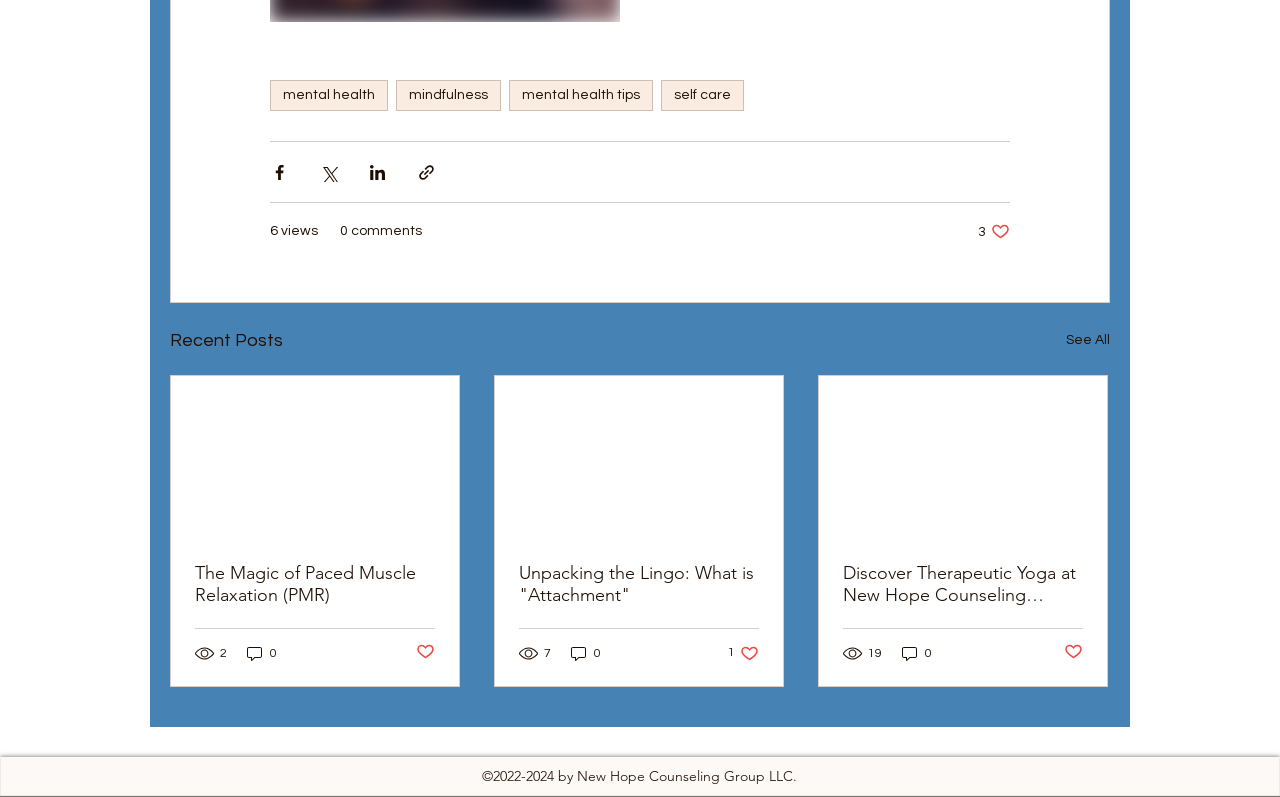Could you find the bounding box coordinates of the clickable area to complete this instruction: "View the 'The Magic of Paced Muscle Relaxation (PMR)' post"?

[0.152, 0.705, 0.34, 0.76]